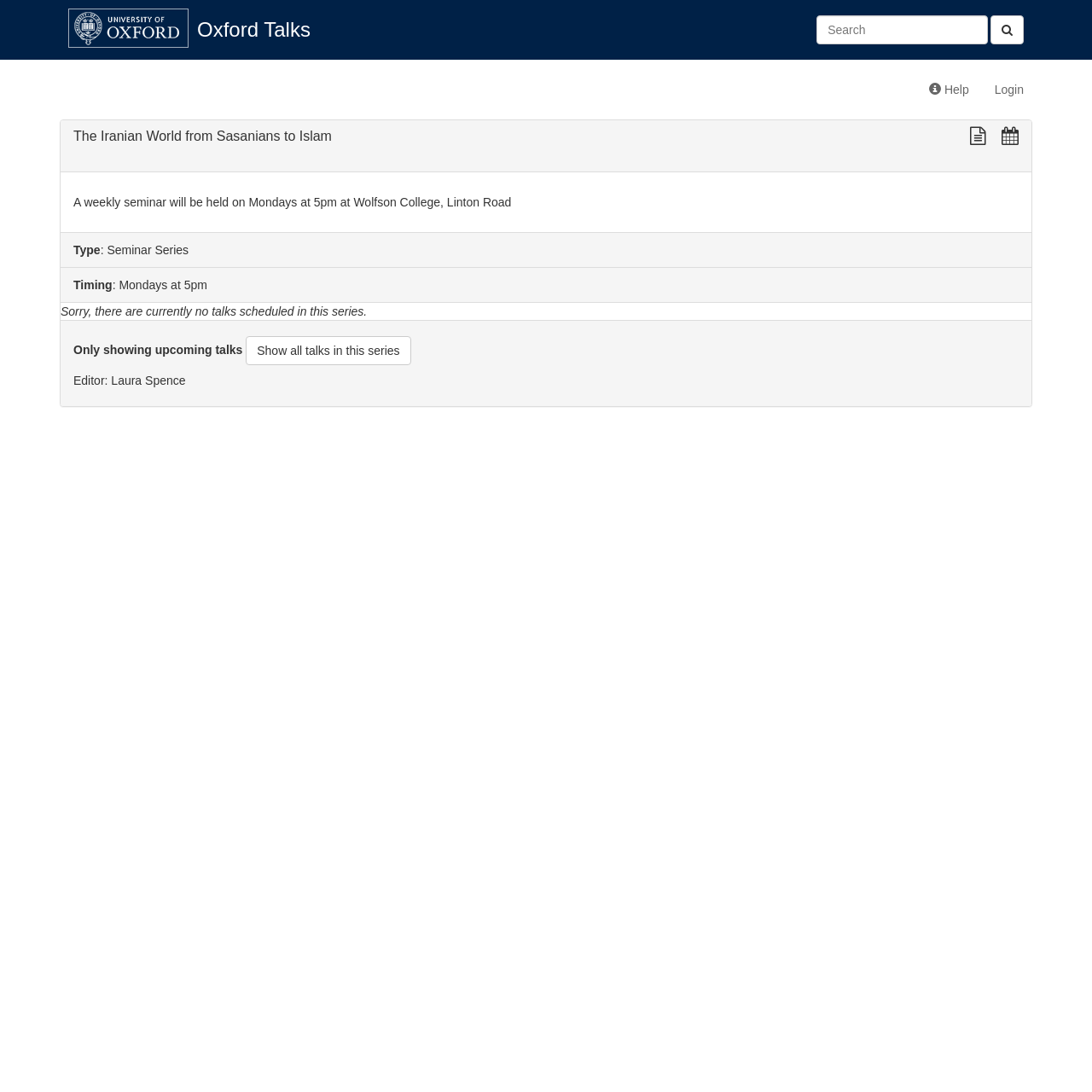Find the bounding box coordinates of the area that needs to be clicked in order to achieve the following instruction: "Get help". The coordinates should be specified as four float numbers between 0 and 1, i.e., [left, top, right, bottom].

[0.839, 0.062, 0.899, 0.102]